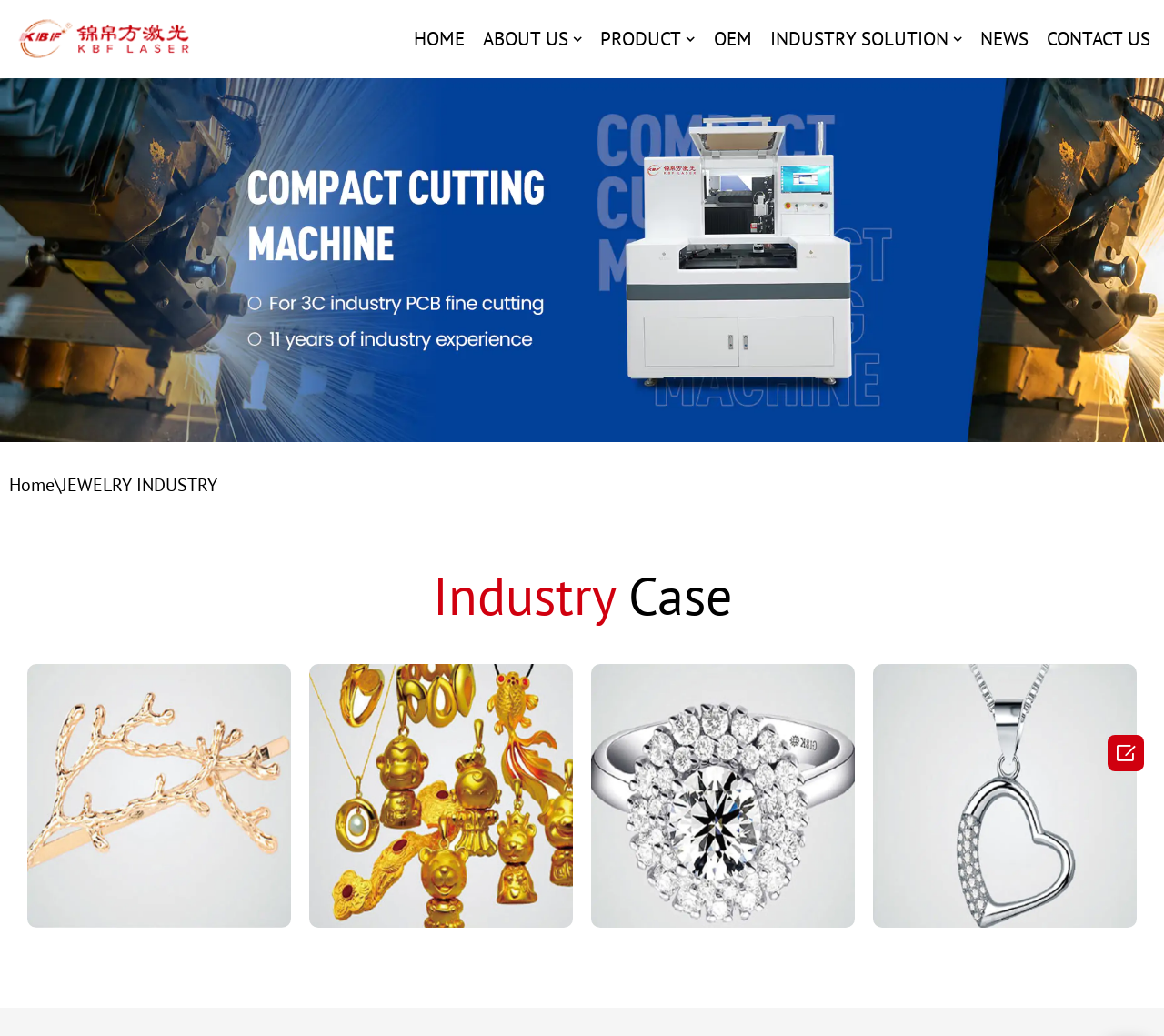What is the primary menu item that comes after 'ABOUT US'?
Based on the visual content, answer with a single word or a brief phrase.

PRODUCT